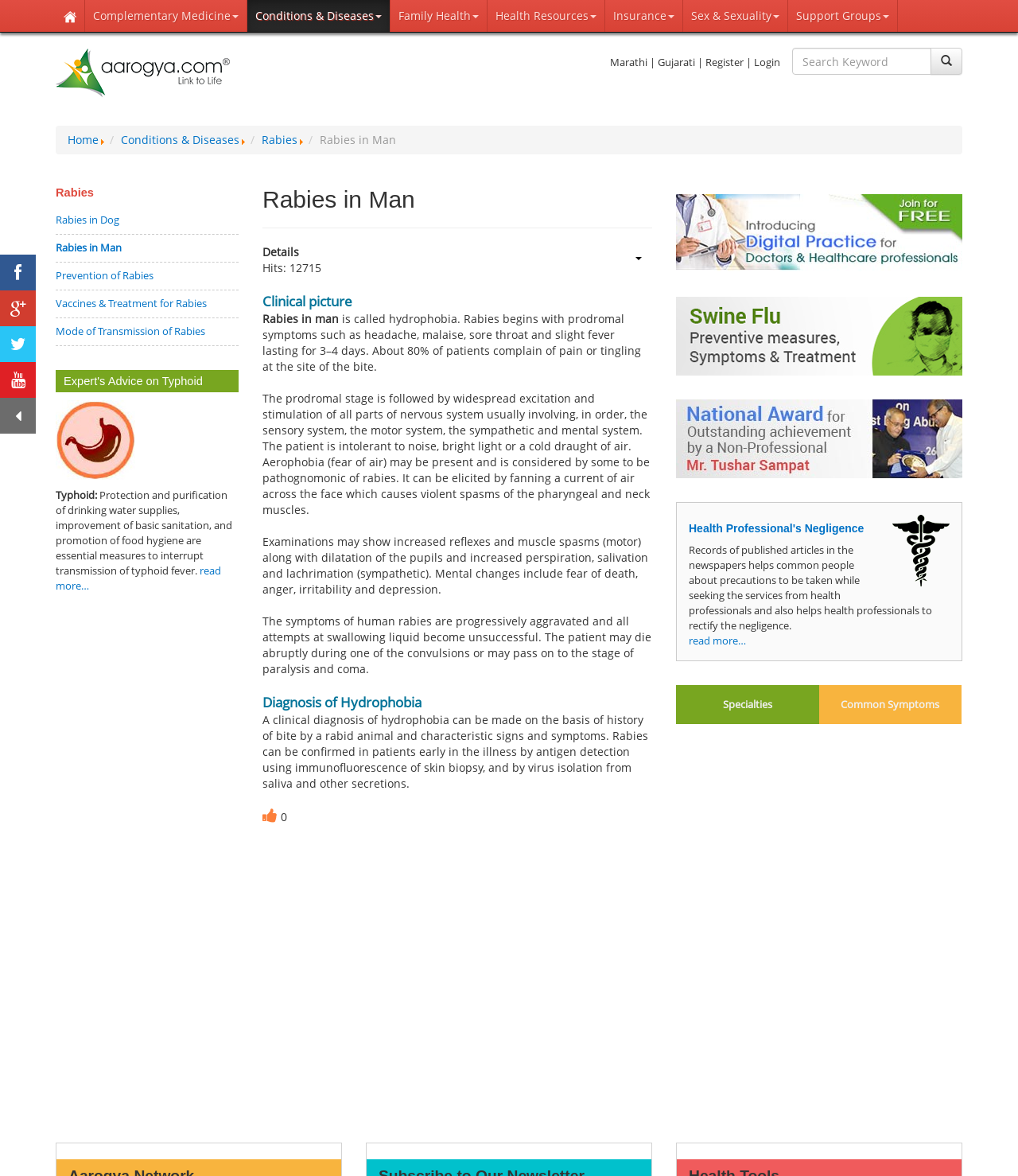Answer the question briefly using a single word or phrase: 
What is the purpose of the search bar?

To search the website